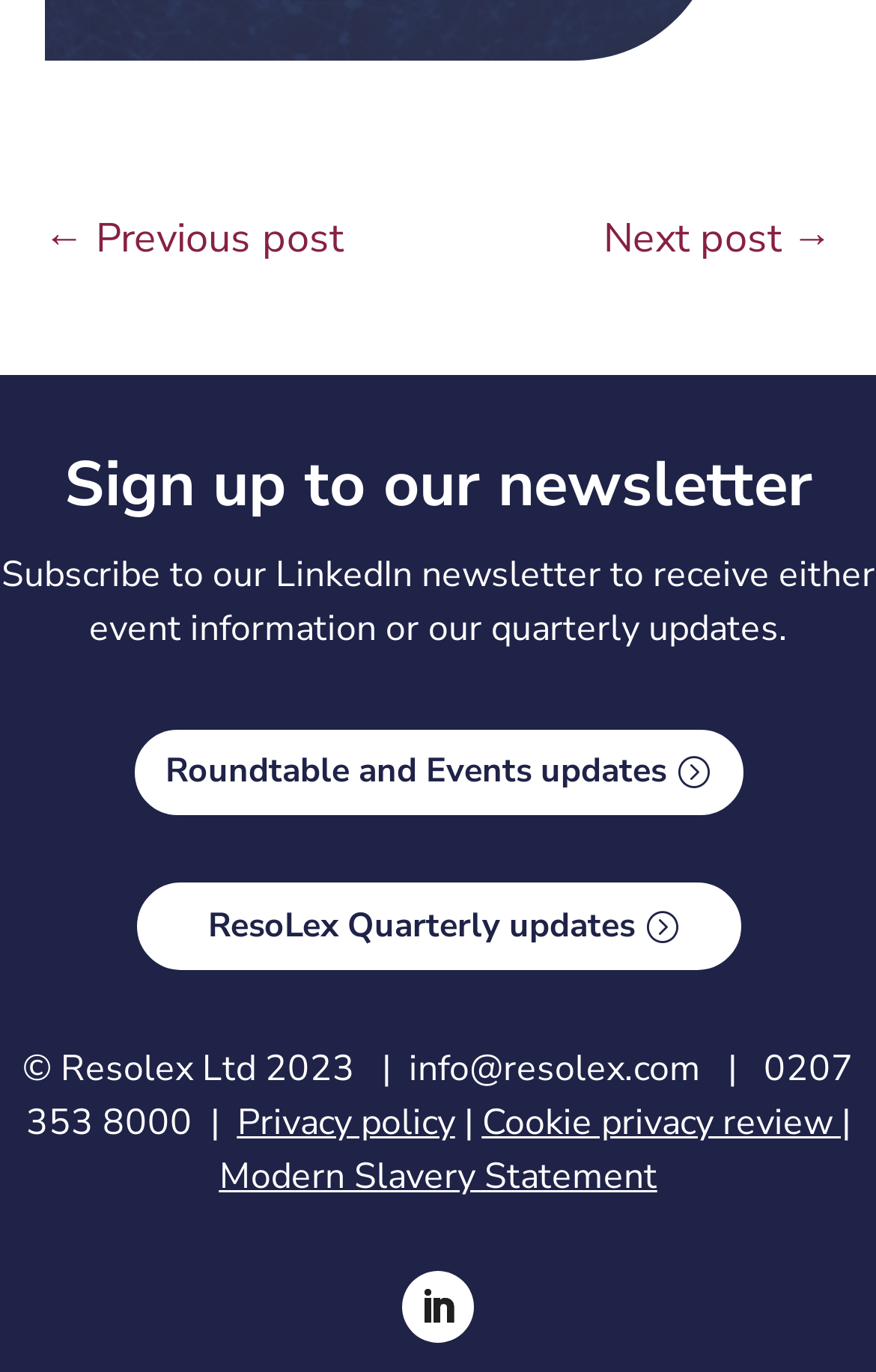Please determine the bounding box coordinates for the element that should be clicked to follow these instructions: "Go to previous post".

[0.05, 0.153, 0.391, 0.193]